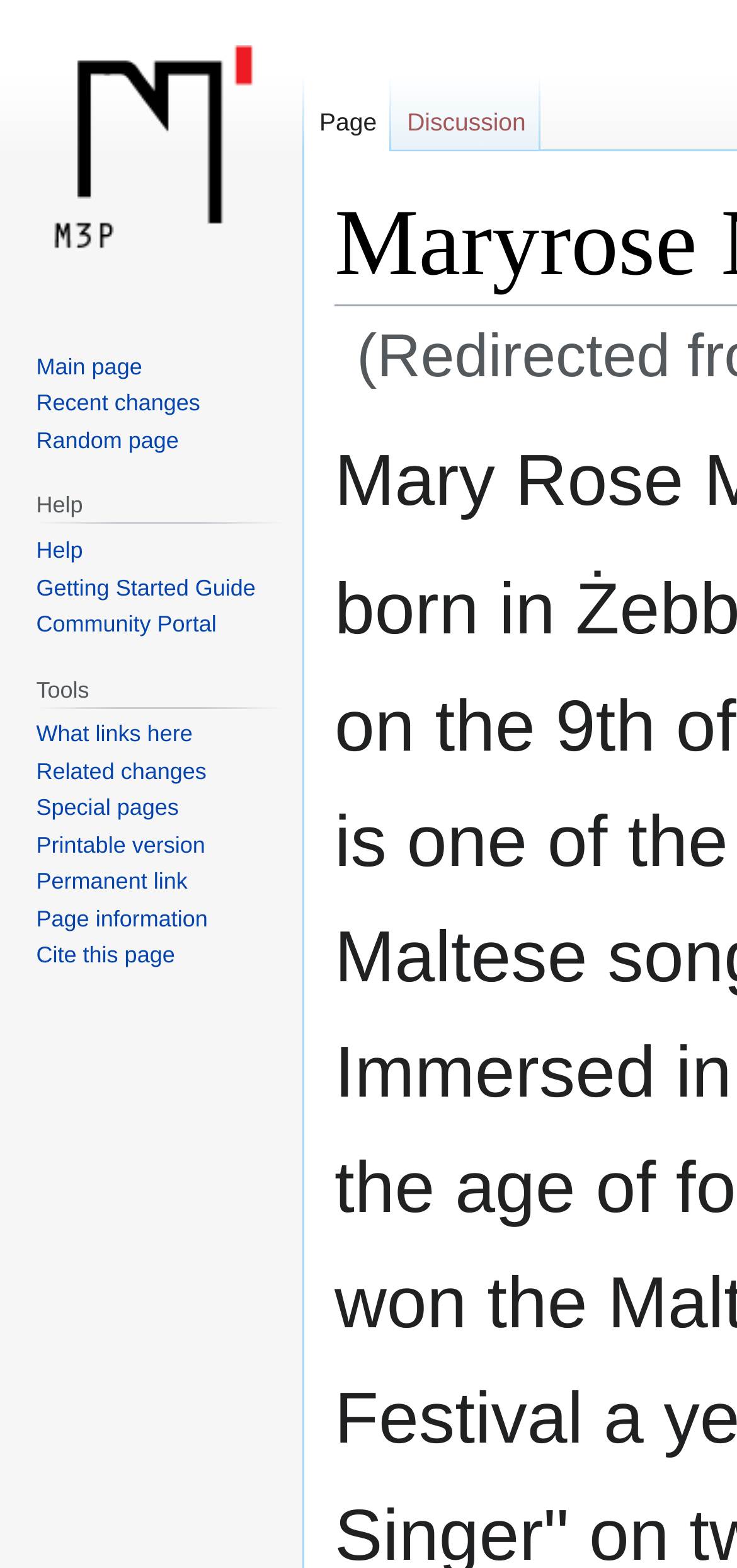How many navigation options are available?
Look at the image and respond with a single word or a short phrase.

4